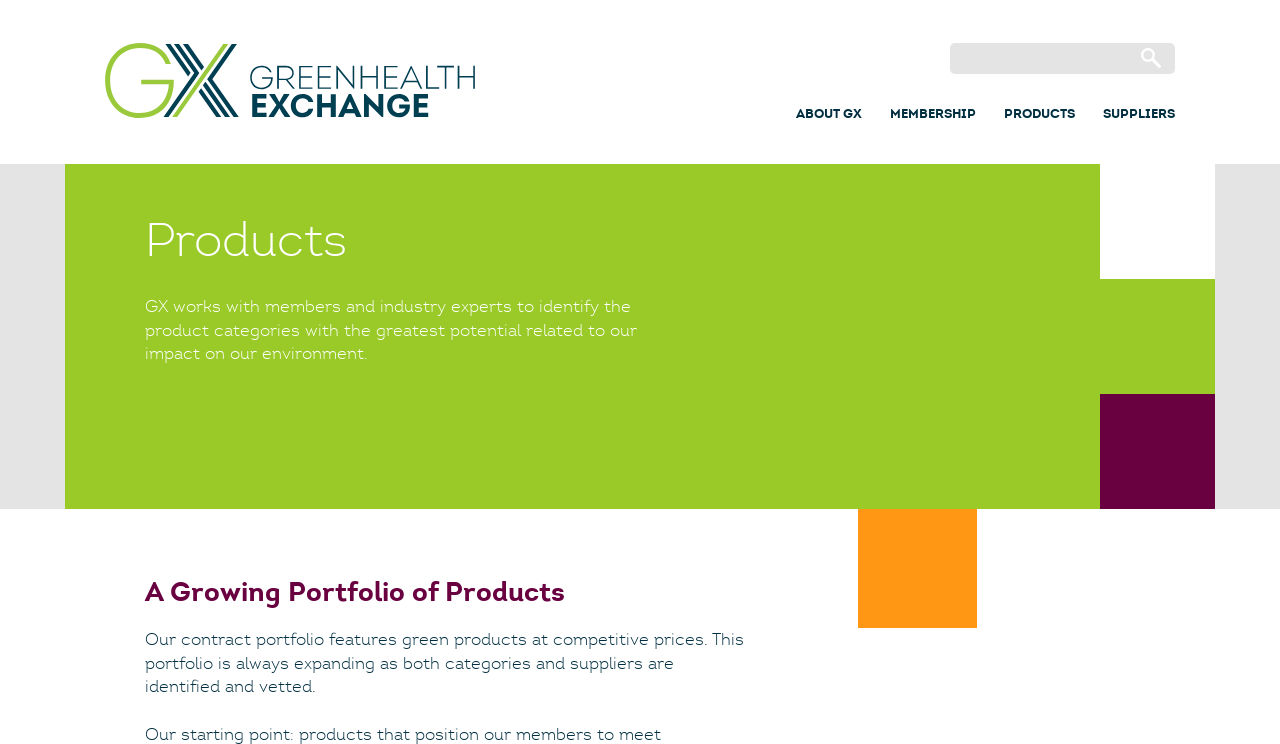Describe all the visual and textual components of the webpage comprehensively.

The webpage is about the "Products" section of the Greenhealth Exchange / Management website. At the top-left corner, there is a link to "Skip to main content". Next to it, there is a link to "Home" accompanied by the Greenhealth Exchange GX Logo. 

On the top-right side, there is a search bar with a search button. Below the search bar, there is a main navigation menu with links to "ABOUT GX", "MEMBERSHIP", "PRODUCTS", and "SUPPLIERS". 

The main content of the page is divided into two sections. The first section has a heading "Products" and a paragraph of text explaining that GX works with members and industry experts to identify product categories with the greatest potential environmental impact. 

Below this text, there is a figure, likely an image, taking up most of the width of the page. The second section has a heading "A Growing Portfolio of Products" and a paragraph of text describing the contract portfolio of green products at competitive prices, which is constantly expanding as new categories and suppliers are identified and vetted.